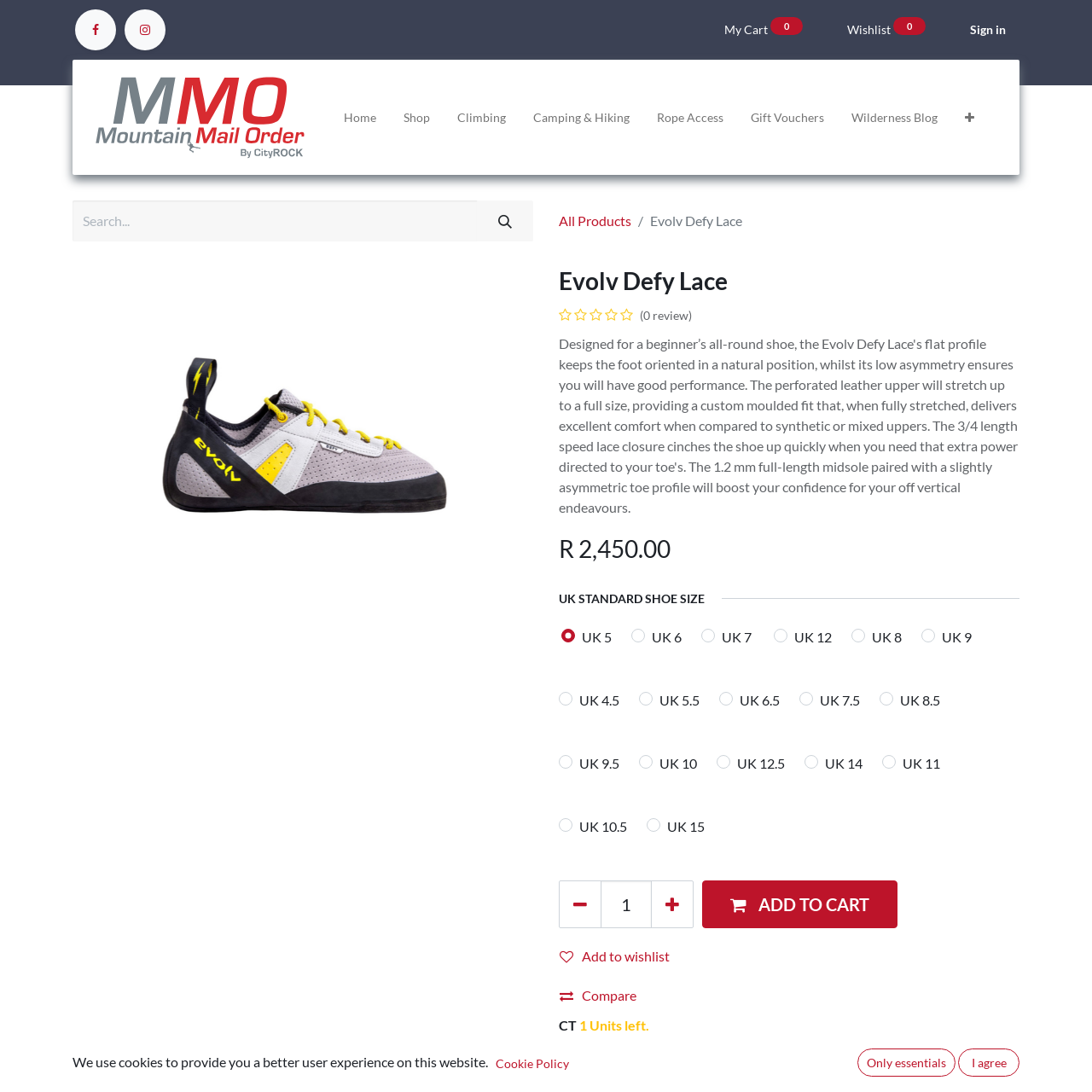Determine the bounding box coordinates of the clickable region to execute the instruction: "Sign in". The coordinates should be four float numbers between 0 and 1, denoted as [left, top, right, bottom].

[0.876, 0.012, 0.934, 0.041]